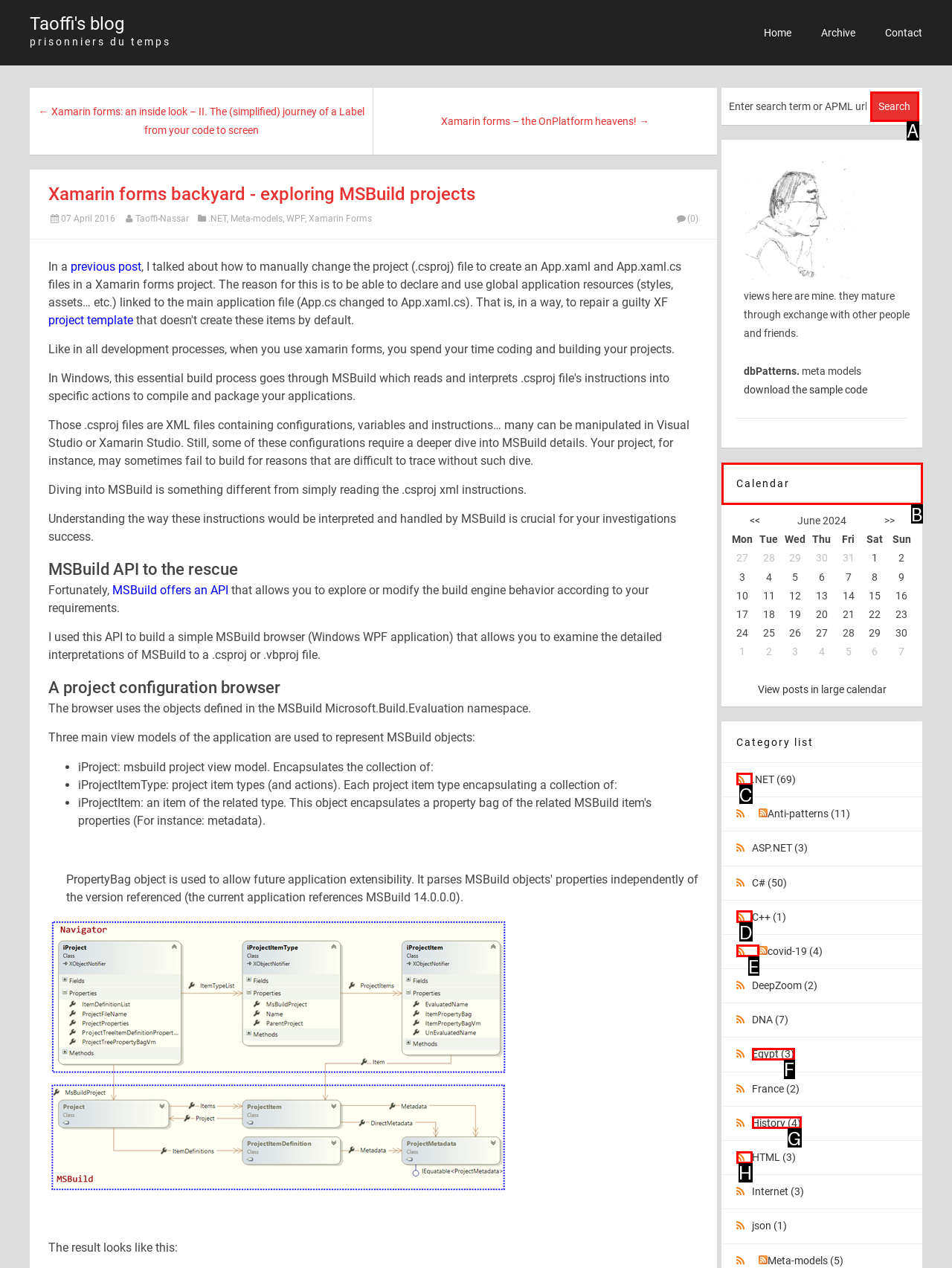To achieve the task: View the 'Calendar', indicate the letter of the correct choice from the provided options.

B